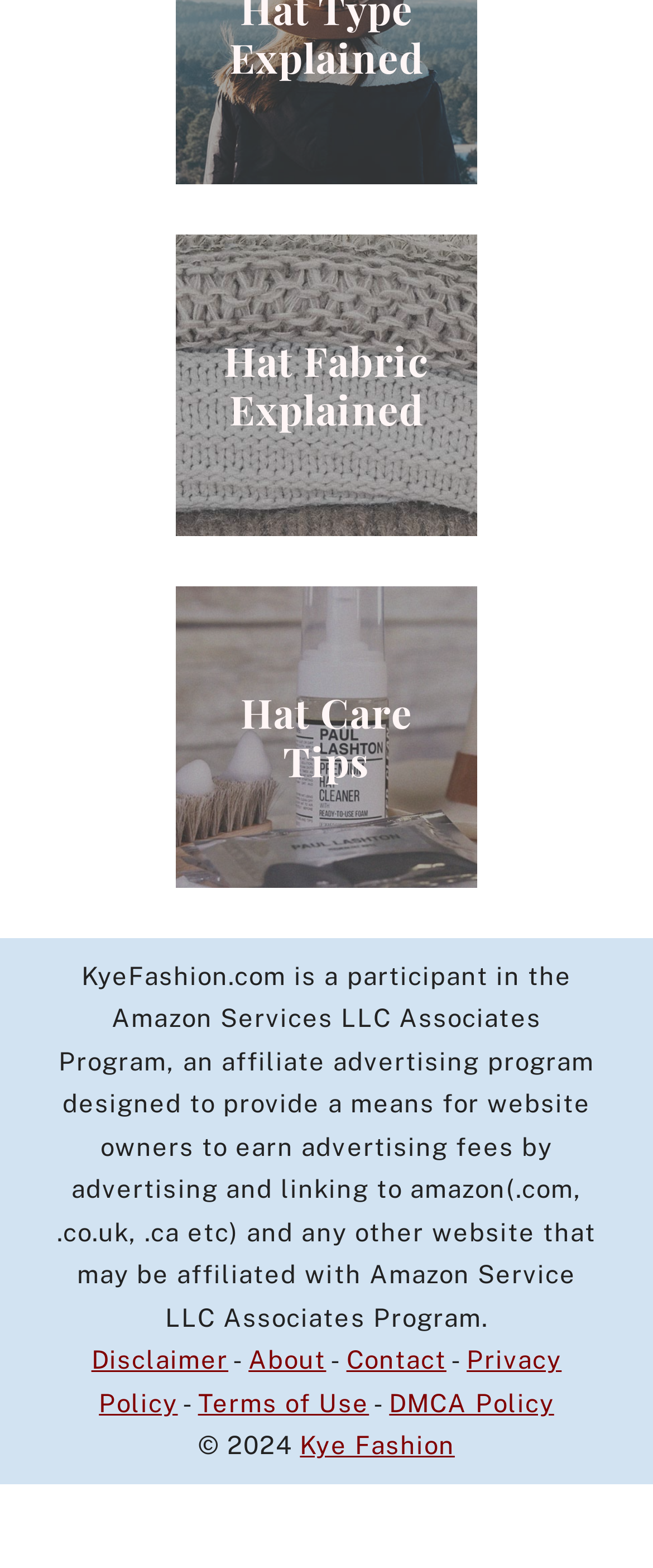Find the bounding box coordinates for the area that should be clicked to accomplish the instruction: "Visit Kye Fashion homepage".

[0.459, 0.913, 0.696, 0.931]